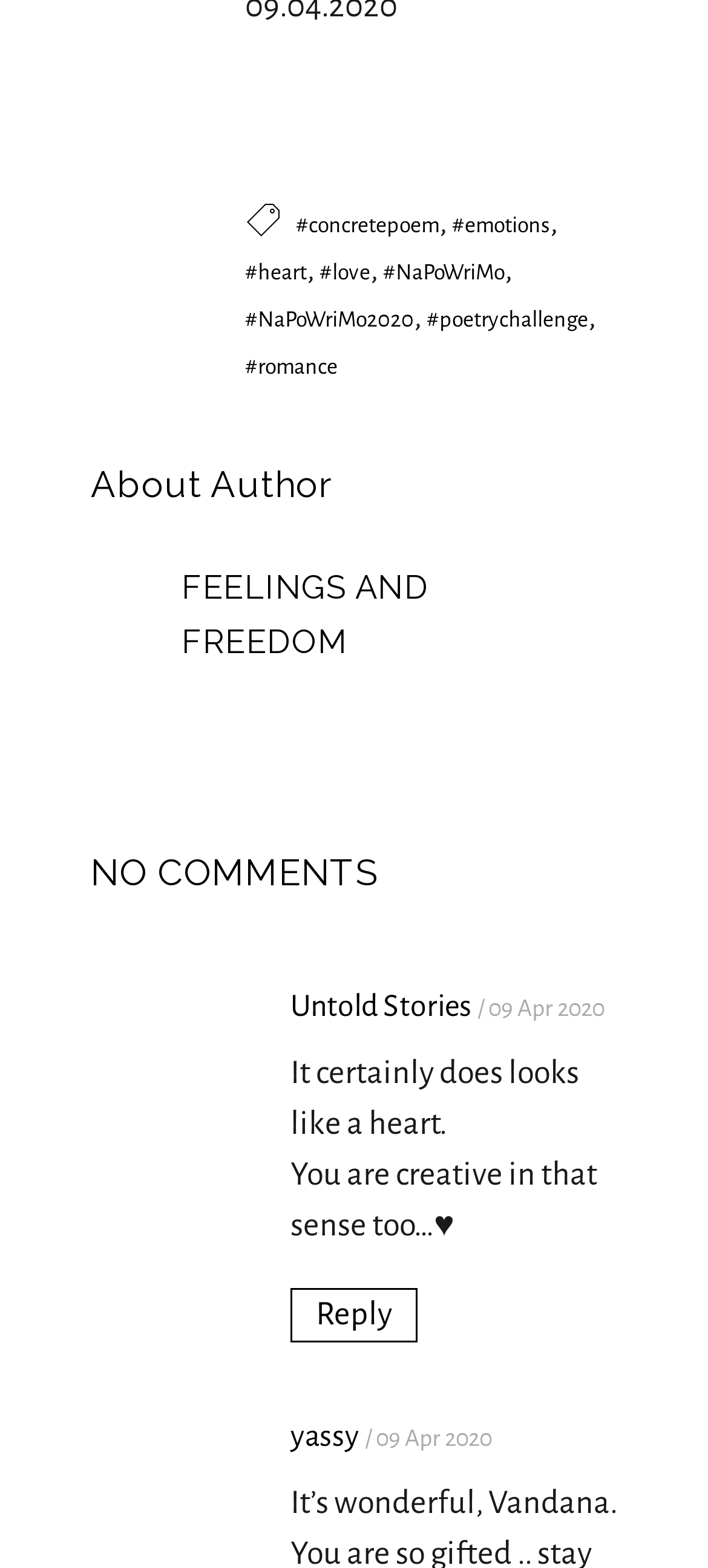Please locate the clickable area by providing the bounding box coordinates to follow this instruction: "reply to the comment from yassy".

[0.41, 0.905, 0.508, 0.926]